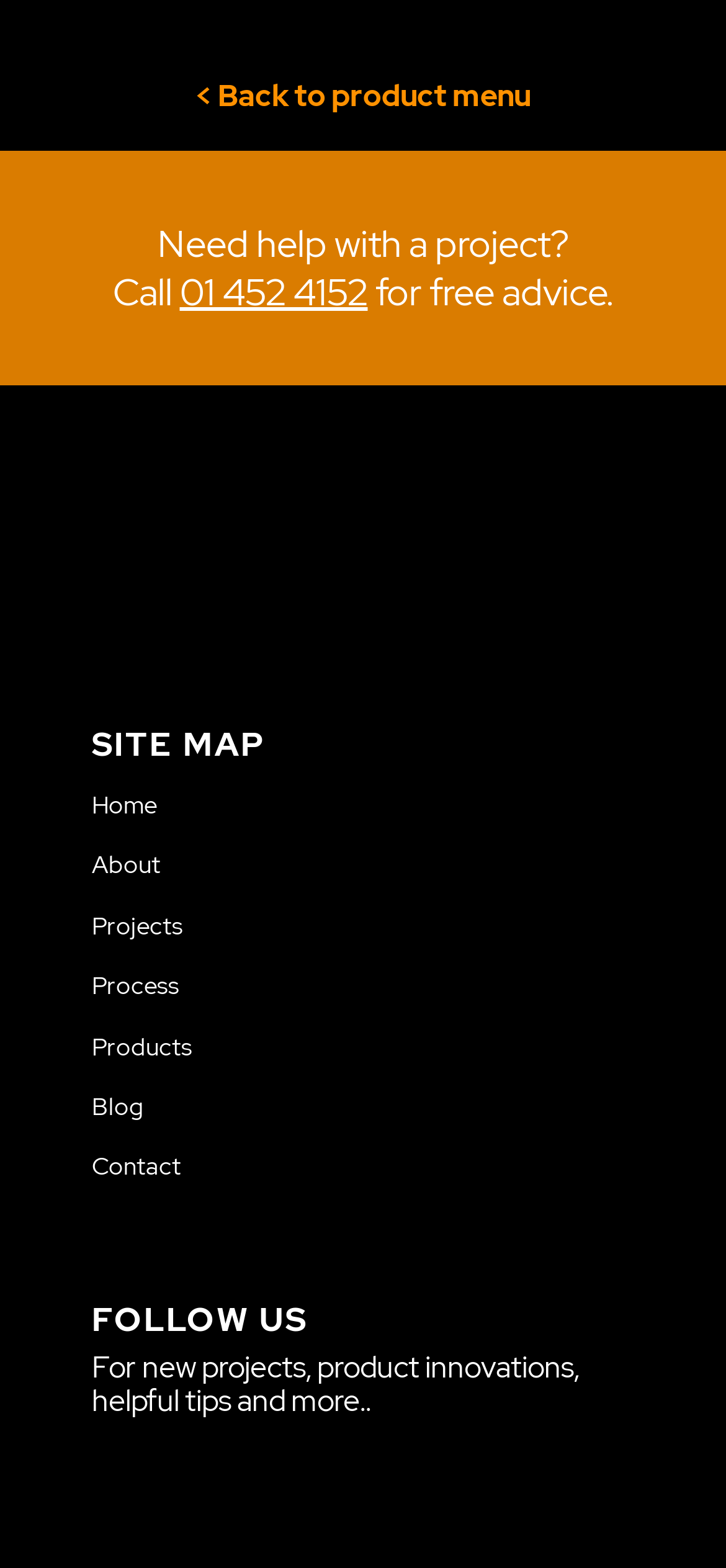What is the phone number for free advice?
Can you provide an in-depth and detailed response to the question?

I found the phone number by looking at the top section of the webpage, where it says 'Need help with a project?' and then 'Call' followed by the phone number '01 452 4152'.